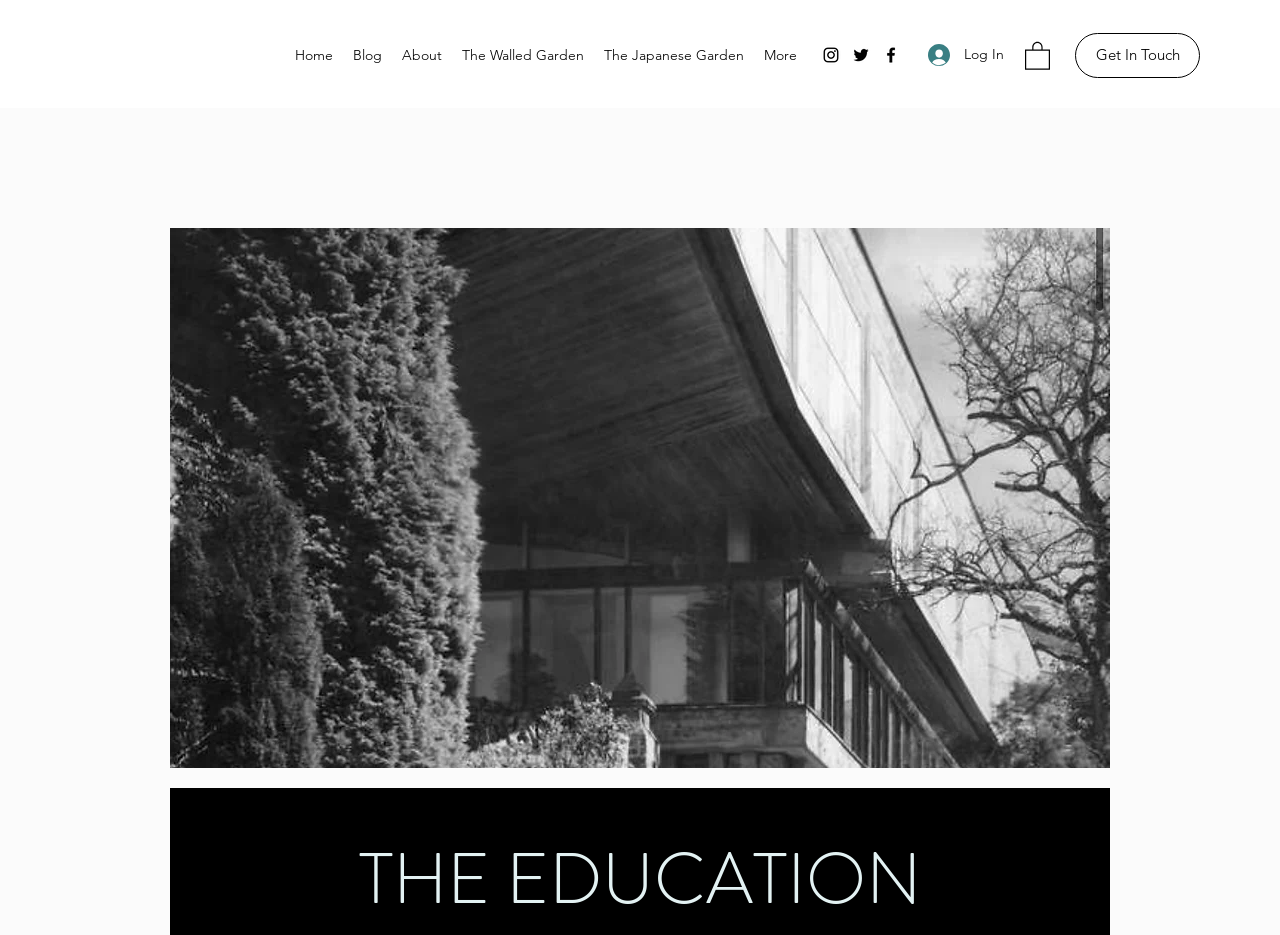Please find the bounding box coordinates for the clickable element needed to perform this instruction: "visit the blog".

[0.268, 0.043, 0.306, 0.075]